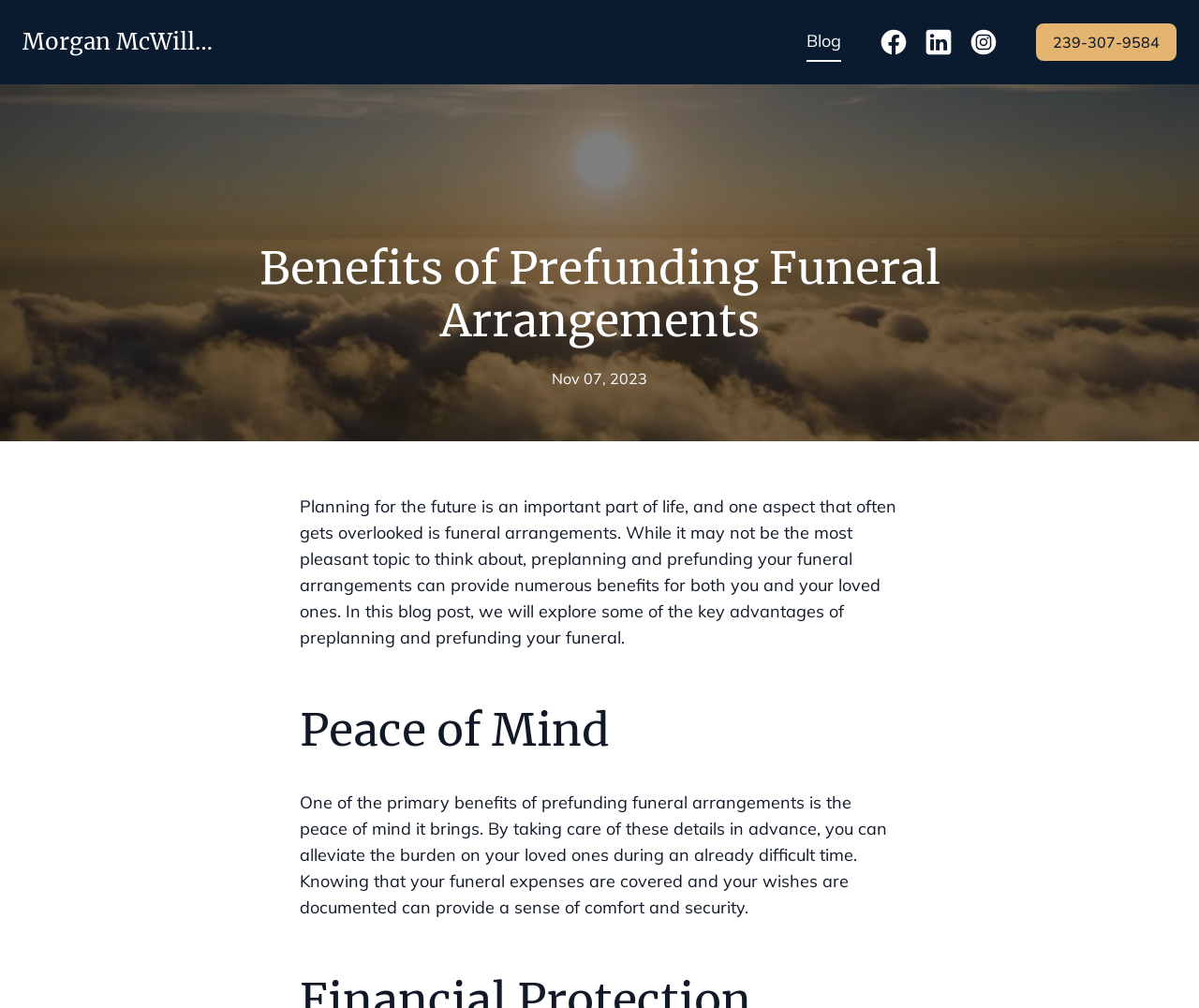Please examine the image and answer the question with a detailed explanation:
What is the author of the blog post?

The author of the blog post is Morgan McWilliams, which is indicated by the link 'Morgan McWilliams' at the top of the webpage.